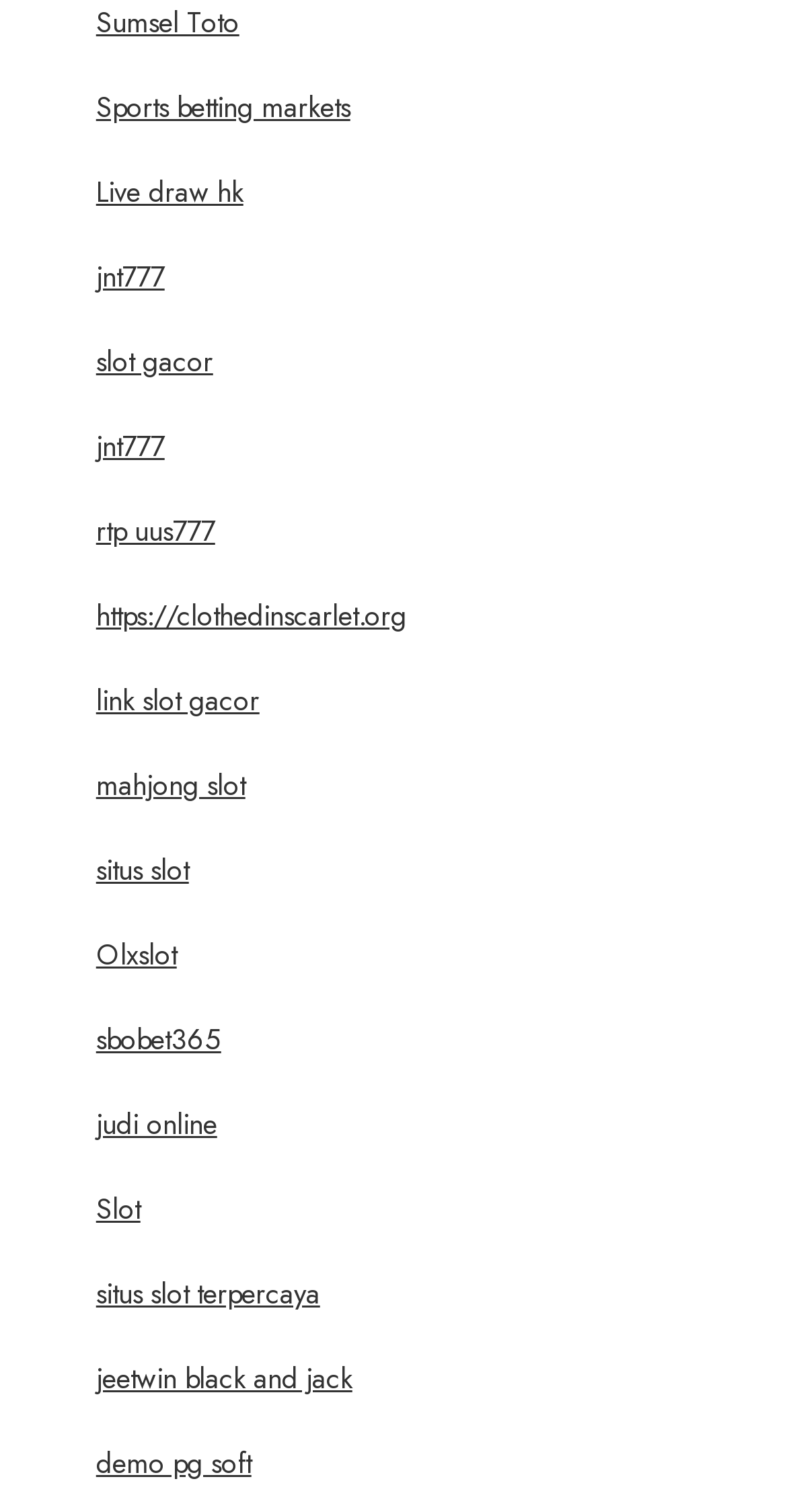Determine the bounding box coordinates of the area to click in order to meet this instruction: "Explore slot gacor".

[0.122, 0.226, 0.271, 0.252]